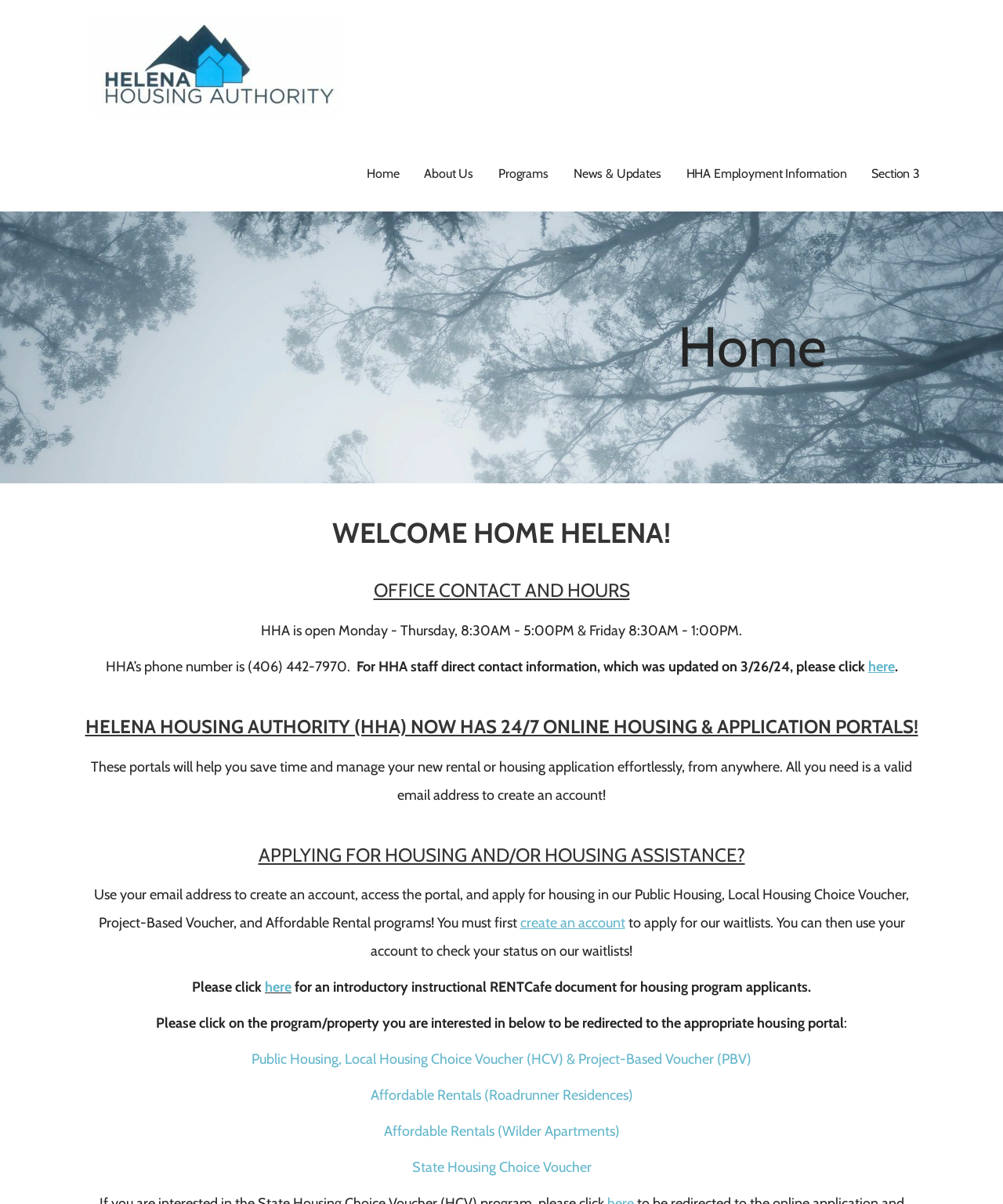Identify the bounding box coordinates of the element to click to follow this instruction: 'Click on the 'About Us' link'. Ensure the coordinates are four float values between 0 and 1, provided as [left, top, right, bottom].

[0.41, 0.114, 0.484, 0.176]